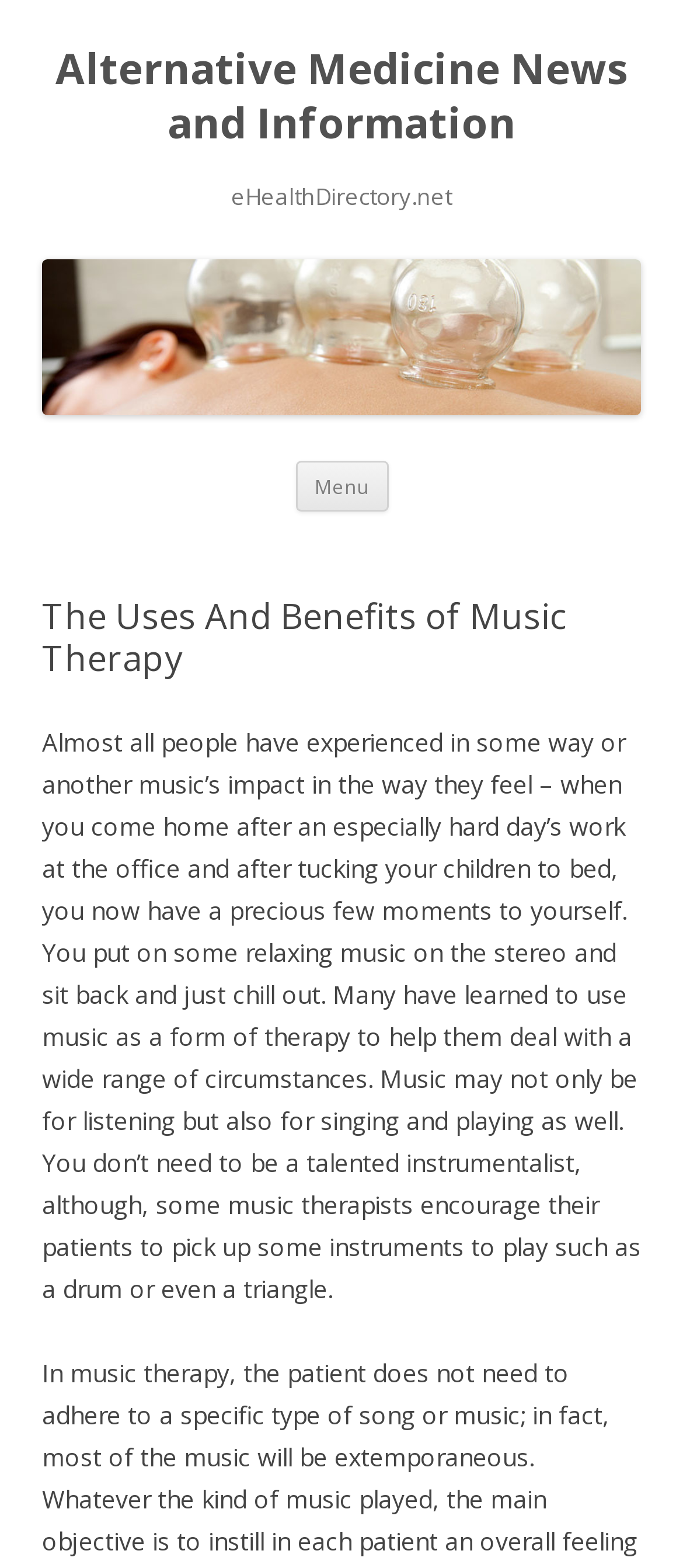Use a single word or phrase to answer the following:
What is suggested to be played by music therapists?

Drum or triangle